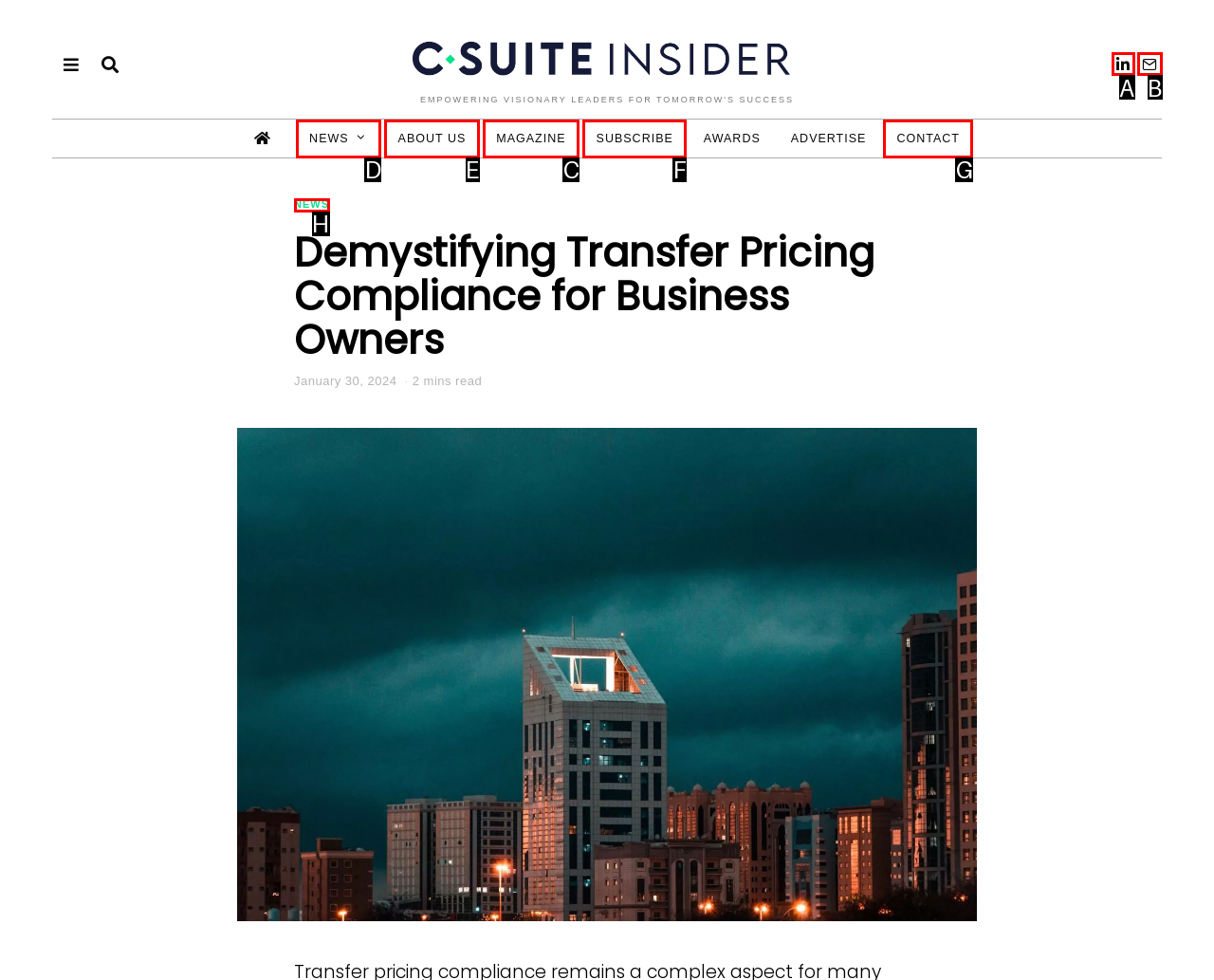Point out which HTML element you should click to fulfill the task: Click the MAGAZINE link.
Provide the option's letter from the given choices.

C